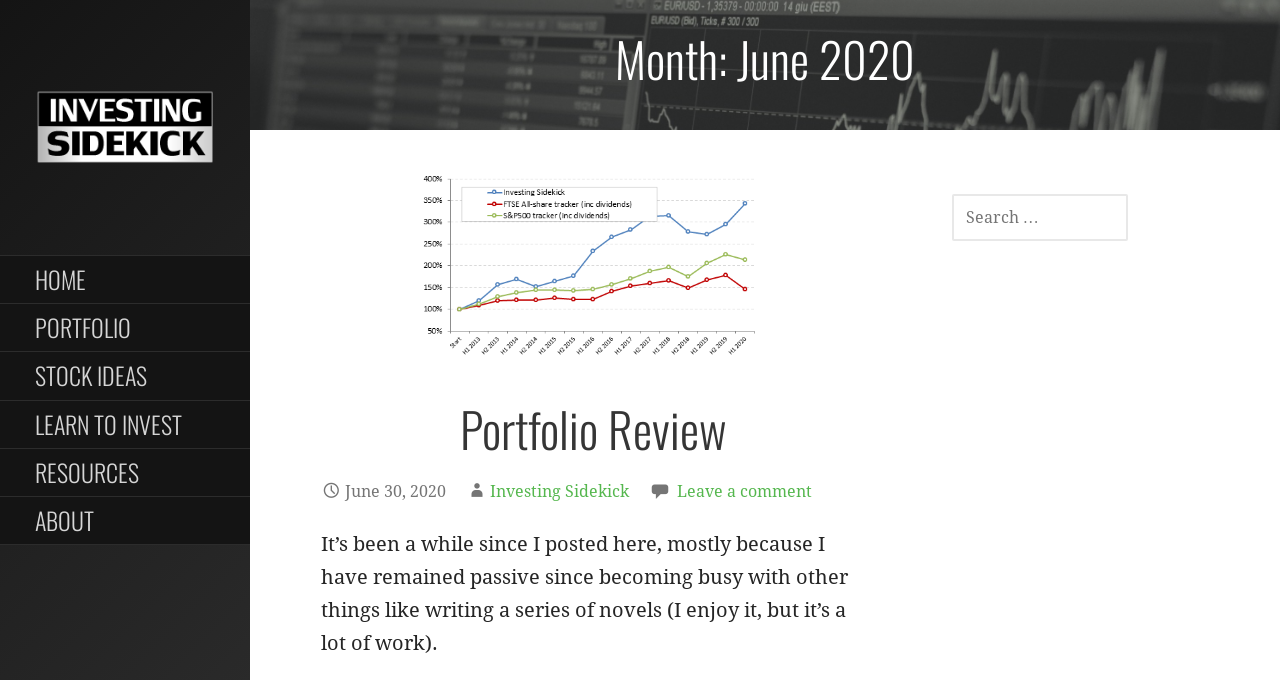Bounding box coordinates are given in the format (top-left x, top-left y, bottom-right x, bottom-right y). All values should be floating point numbers between 0 and 1. Provide the bounding box coordinate for the UI element described as: PORTFOLIO

[0.0, 0.447, 0.195, 0.518]